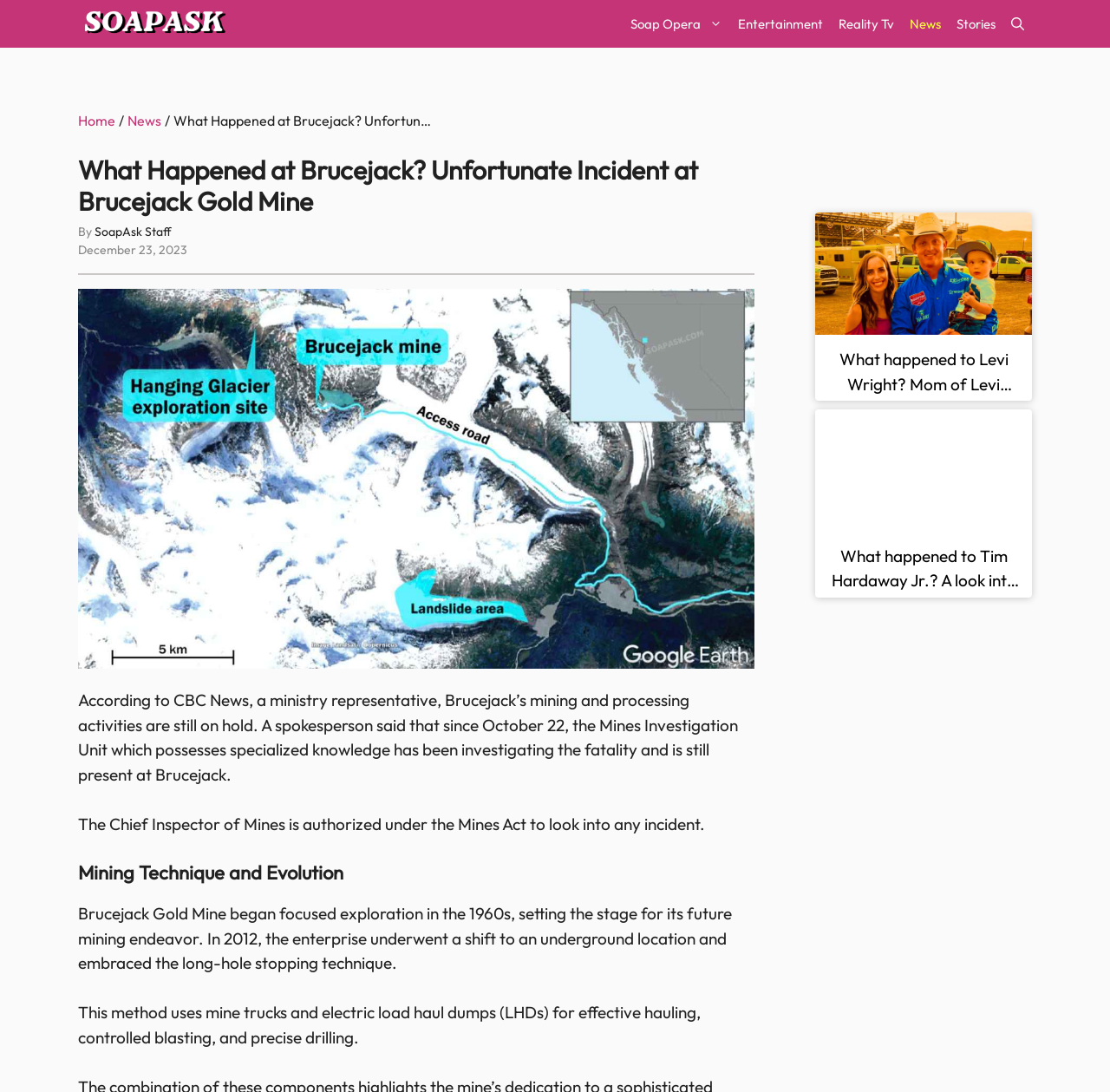Specify the bounding box coordinates of the area that needs to be clicked to achieve the following instruction: "View the image of Brucejack Gold Mine".

[0.07, 0.264, 0.68, 0.613]